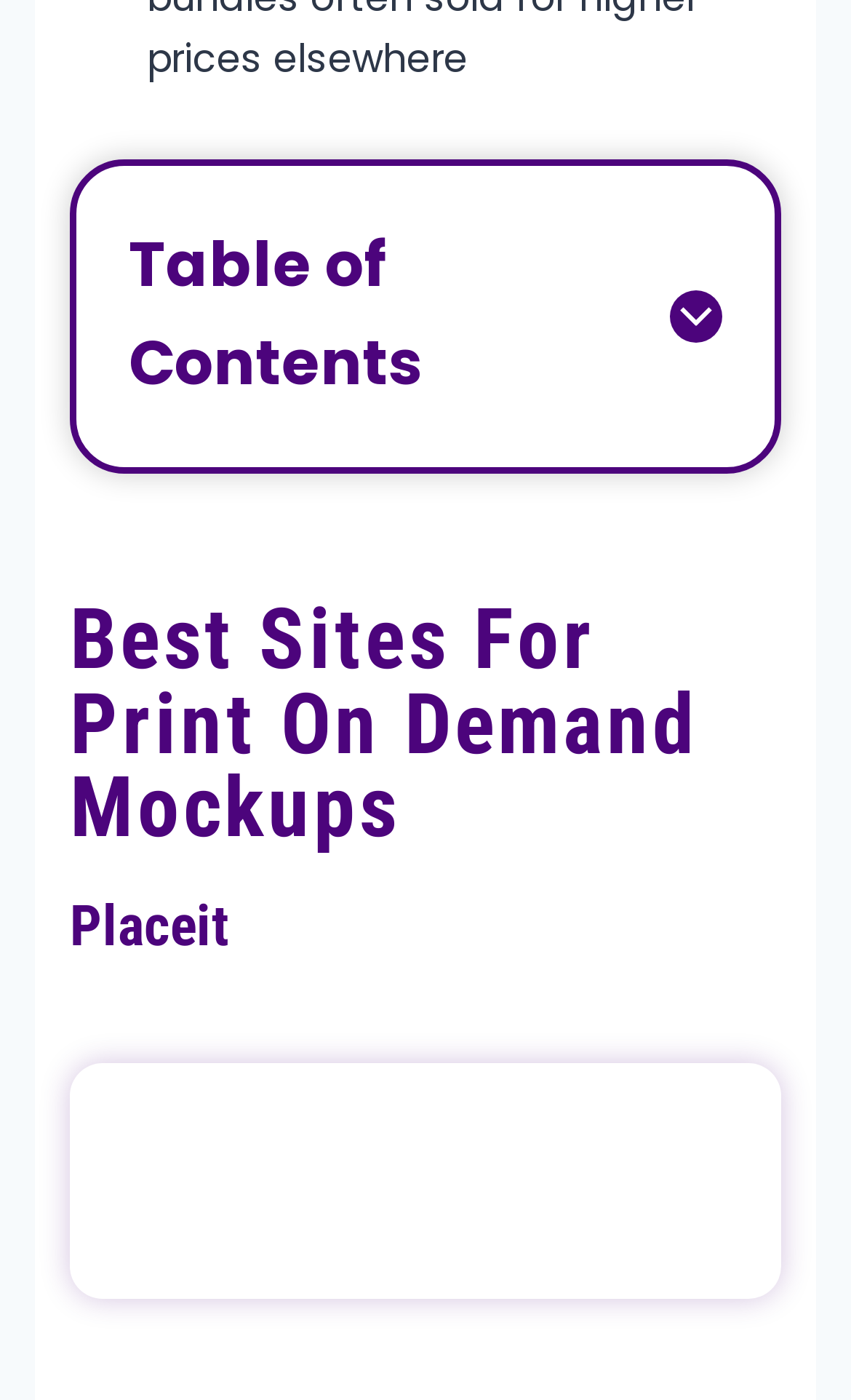Identify the bounding box coordinates of the clickable region required to complete the instruction: "Expand the table of contents". The coordinates should be given as four float numbers within the range of 0 and 1, i.e., [left, top, right, bottom].

[0.787, 0.207, 0.849, 0.245]